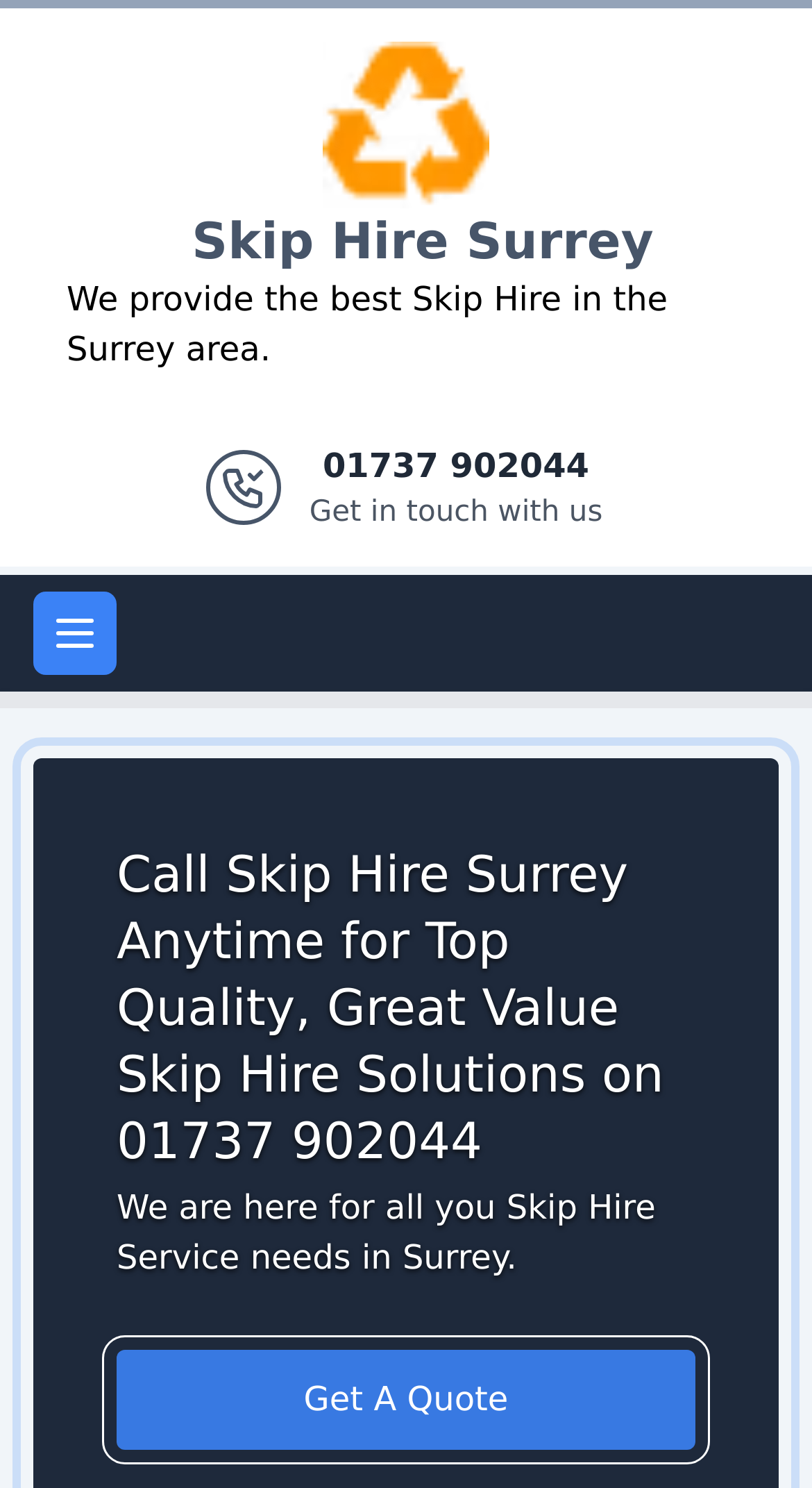Specify the bounding box coordinates (top-left x, top-left y, bottom-right x, bottom-right y) of the UI element in the screenshot that matches this description: Logo

[0.397, 0.031, 0.603, 0.057]